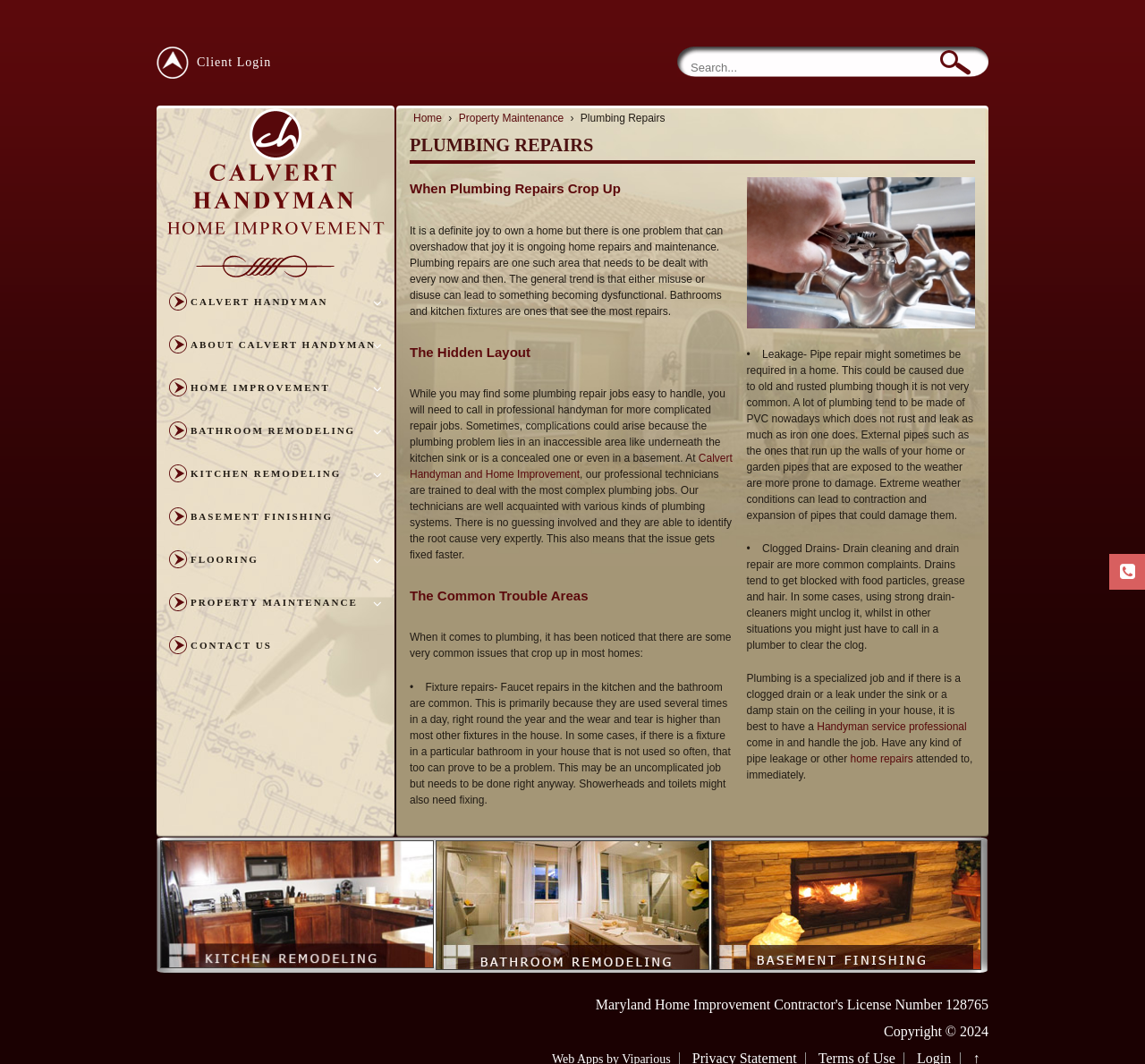What is the year of copyright?
Please analyze the image and answer the question with as much detail as possible.

The copyright year can be found at the bottom of the webpage, which states 'Copyright © 2024'.